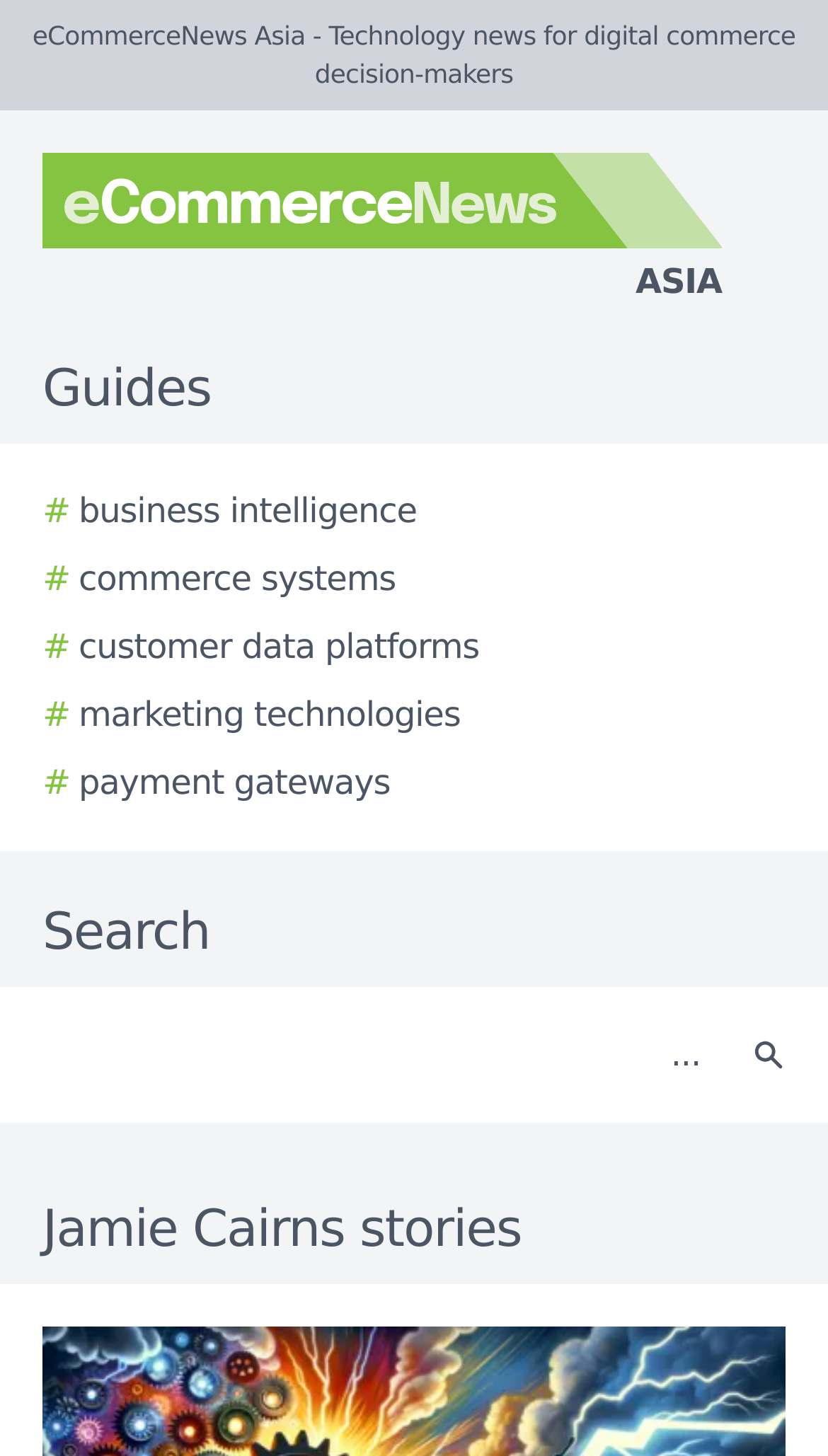How many categories are listed under Guides?
Kindly offer a detailed explanation using the data available in the image.

Under the 'Guides' section, there are five categories listed: business intelligence, commerce systems, customer data platforms, marketing technologies, and payment gateways.